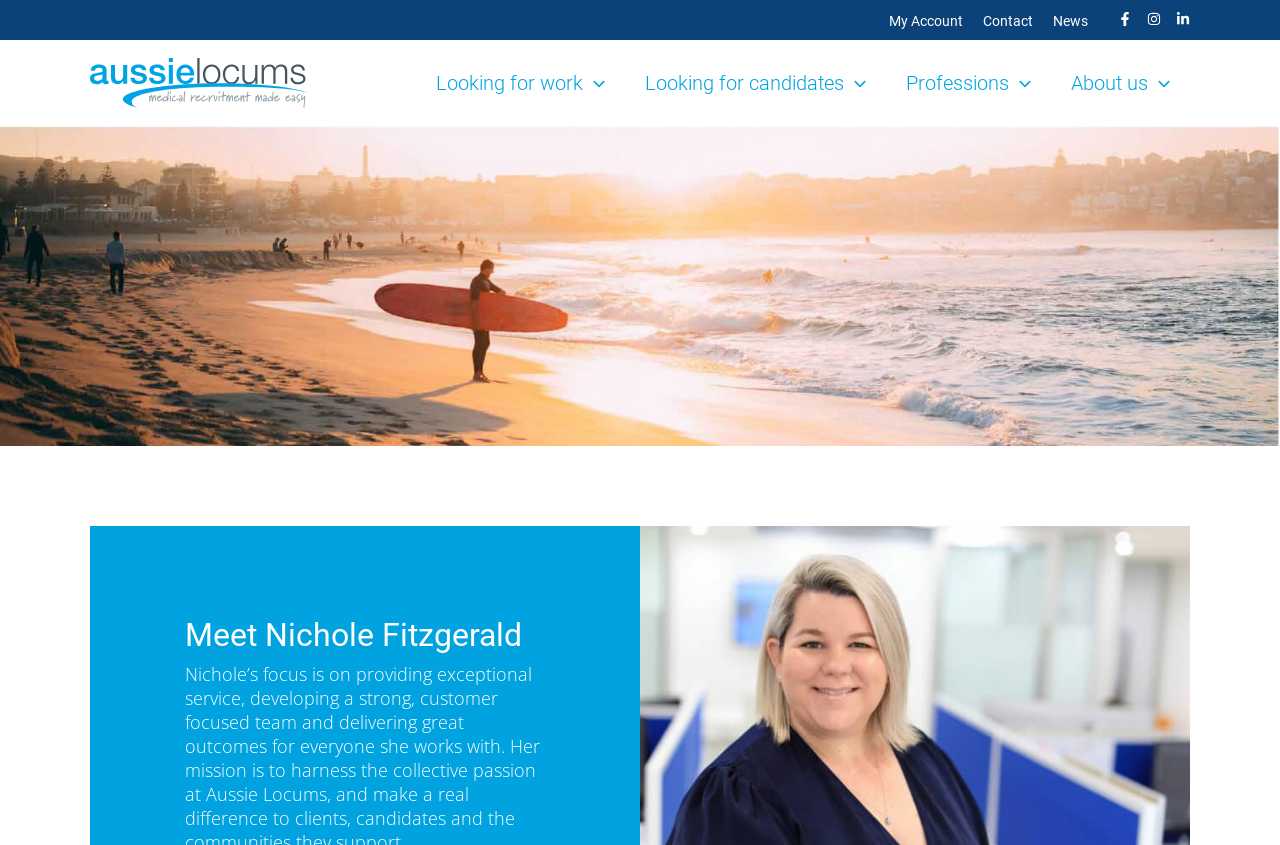How many menu toggles are there?
Using the image provided, answer with just one word or phrase.

4